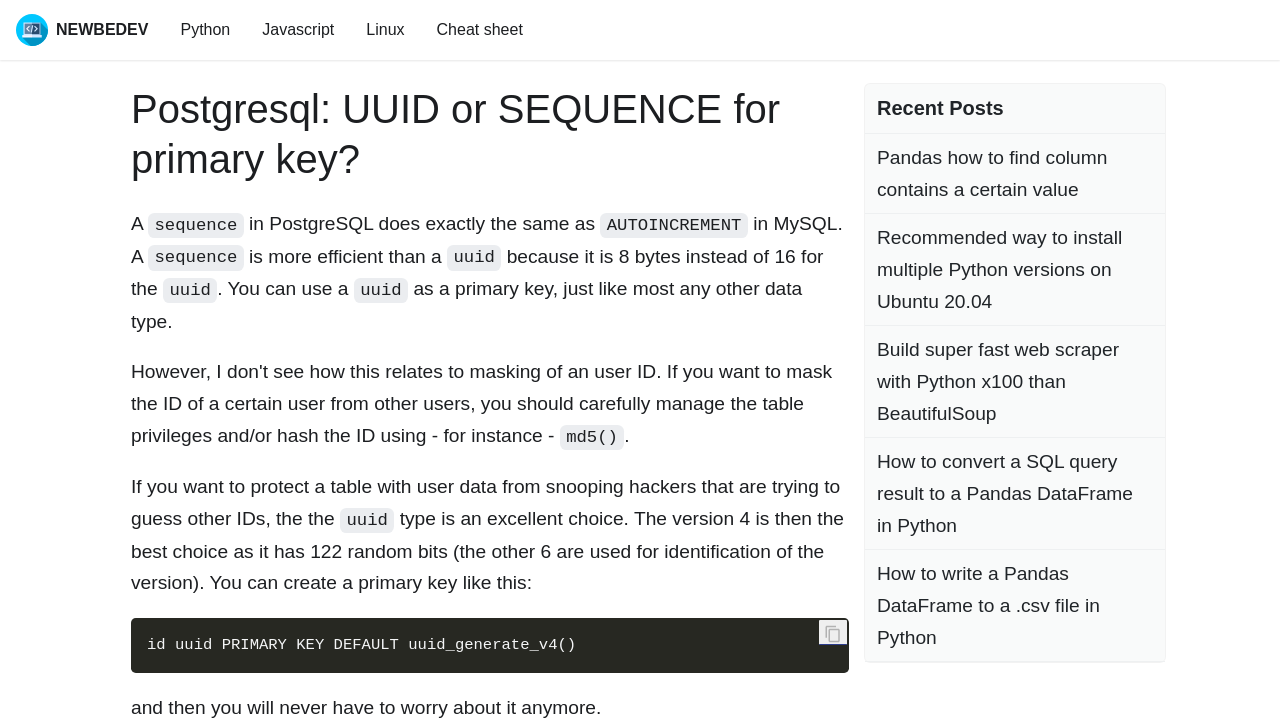Show the bounding box coordinates of the region that should be clicked to follow the instruction: "Click on the Newbedev Logo."

[0.012, 0.019, 0.116, 0.064]